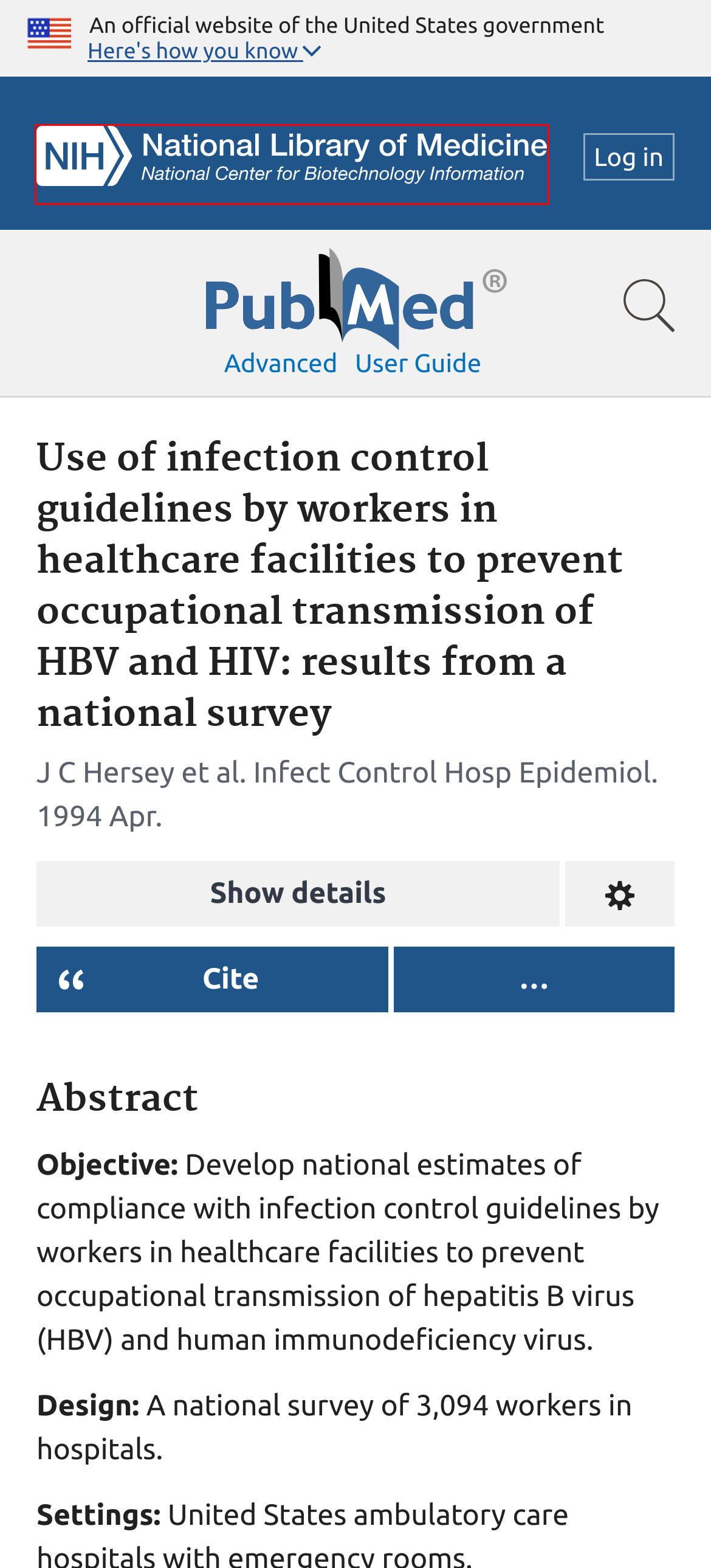You have a screenshot of a webpage with a red bounding box around an element. Choose the best matching webpage description that would appear after clicking the highlighted element. Here are the candidates:
A. Log in / 
    NCBI
B. NCBI Insights - News about NCBI resources and events
C. Occupational Health: MedlinePlus
D. NLM Web Policies
E. Freedom of Information Act Office | National Institutes of Health (NIH)
F. National Center for Biotechnology Information
G. EHD1, CPTAC-68 - CPTAC Assay Portal | Office of Cancer Clinical Proteomics Research
H. National Institutes of Health (NIH) | Turning Discovery Into Health

F